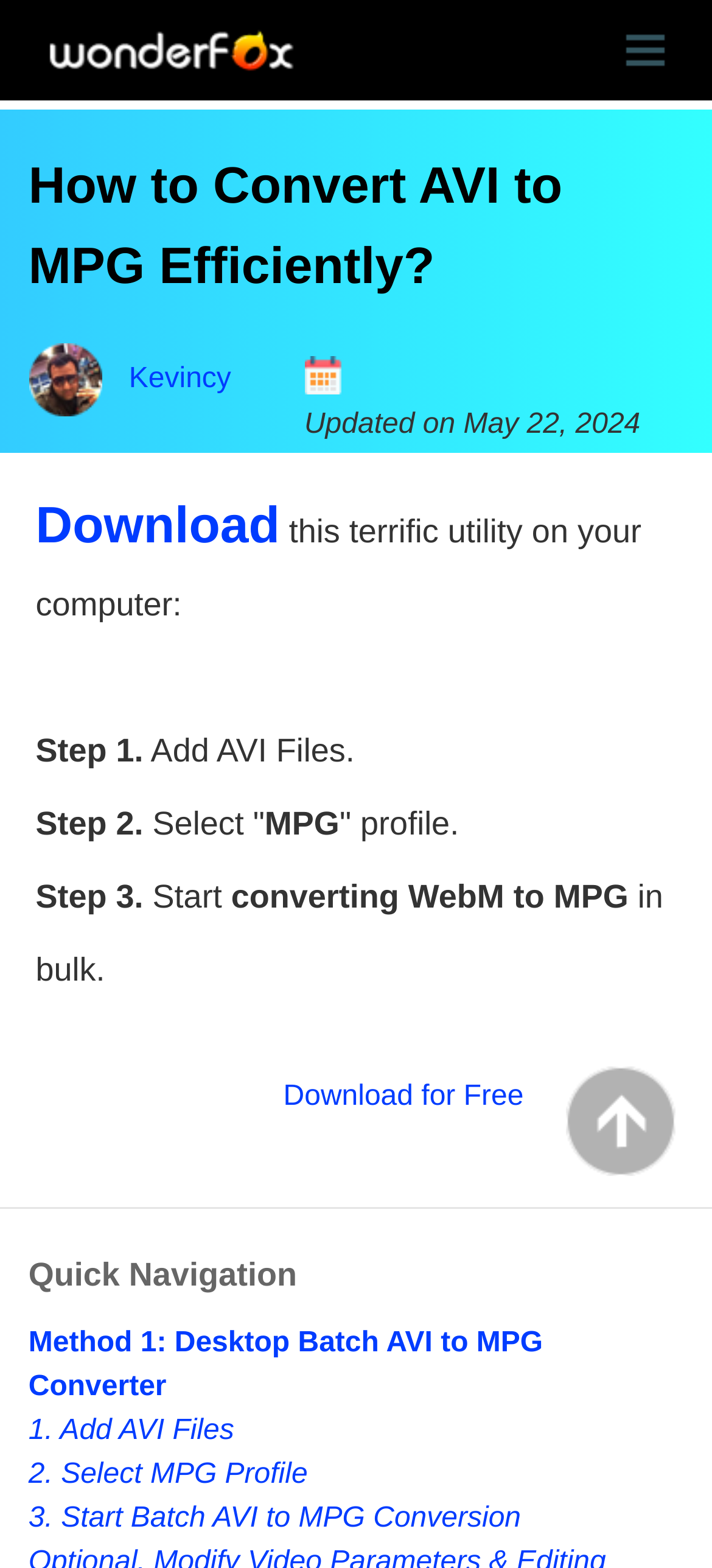Given the description of the UI element: "1. Add AVI Files", predict the bounding box coordinates in the form of [left, top, right, bottom], with each value being a float between 0 and 1.

[0.04, 0.931, 0.96, 0.995]